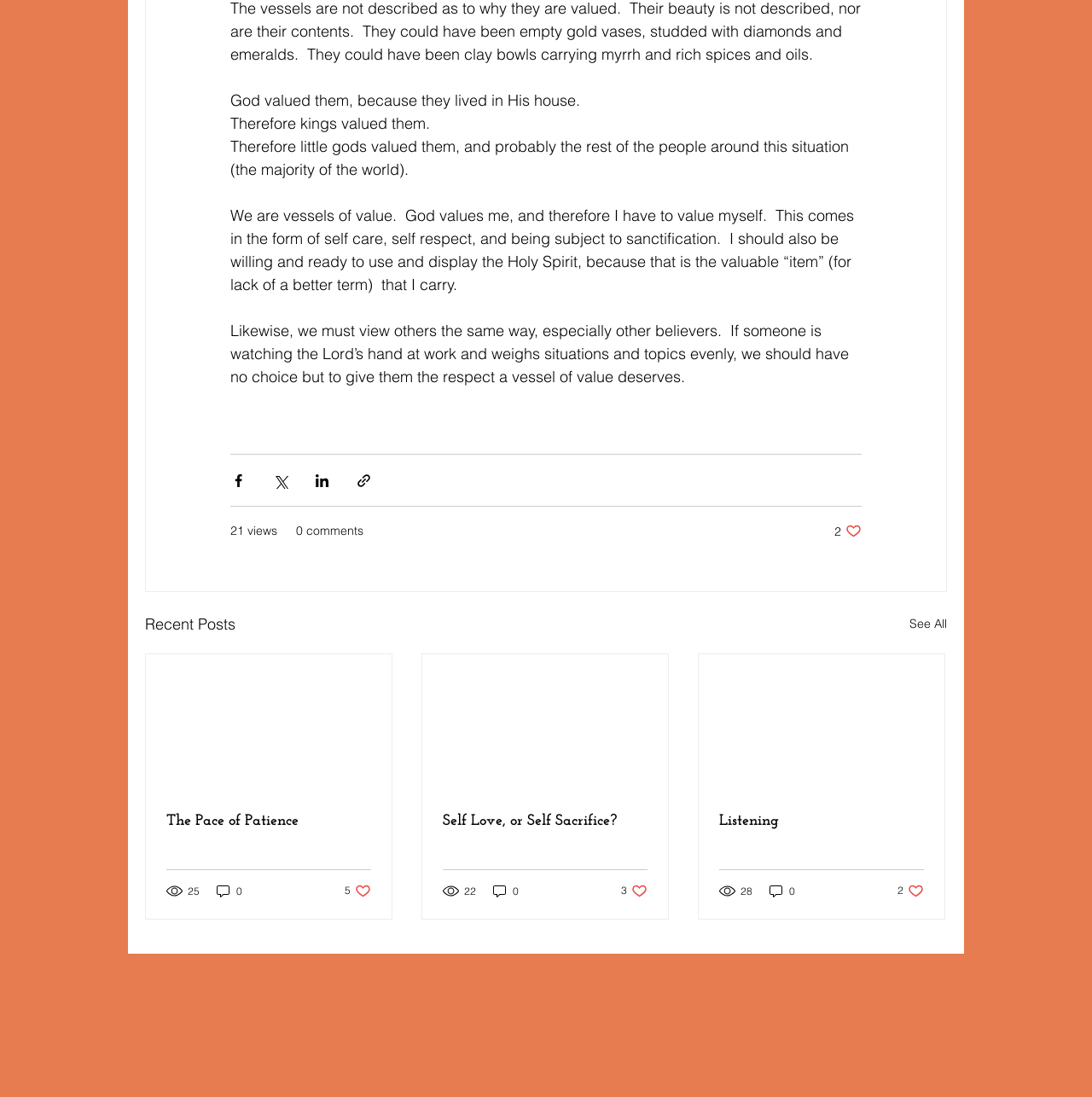Could you indicate the bounding box coordinates of the region to click in order to complete this instruction: "Share via Facebook".

[0.211, 0.431, 0.226, 0.445]